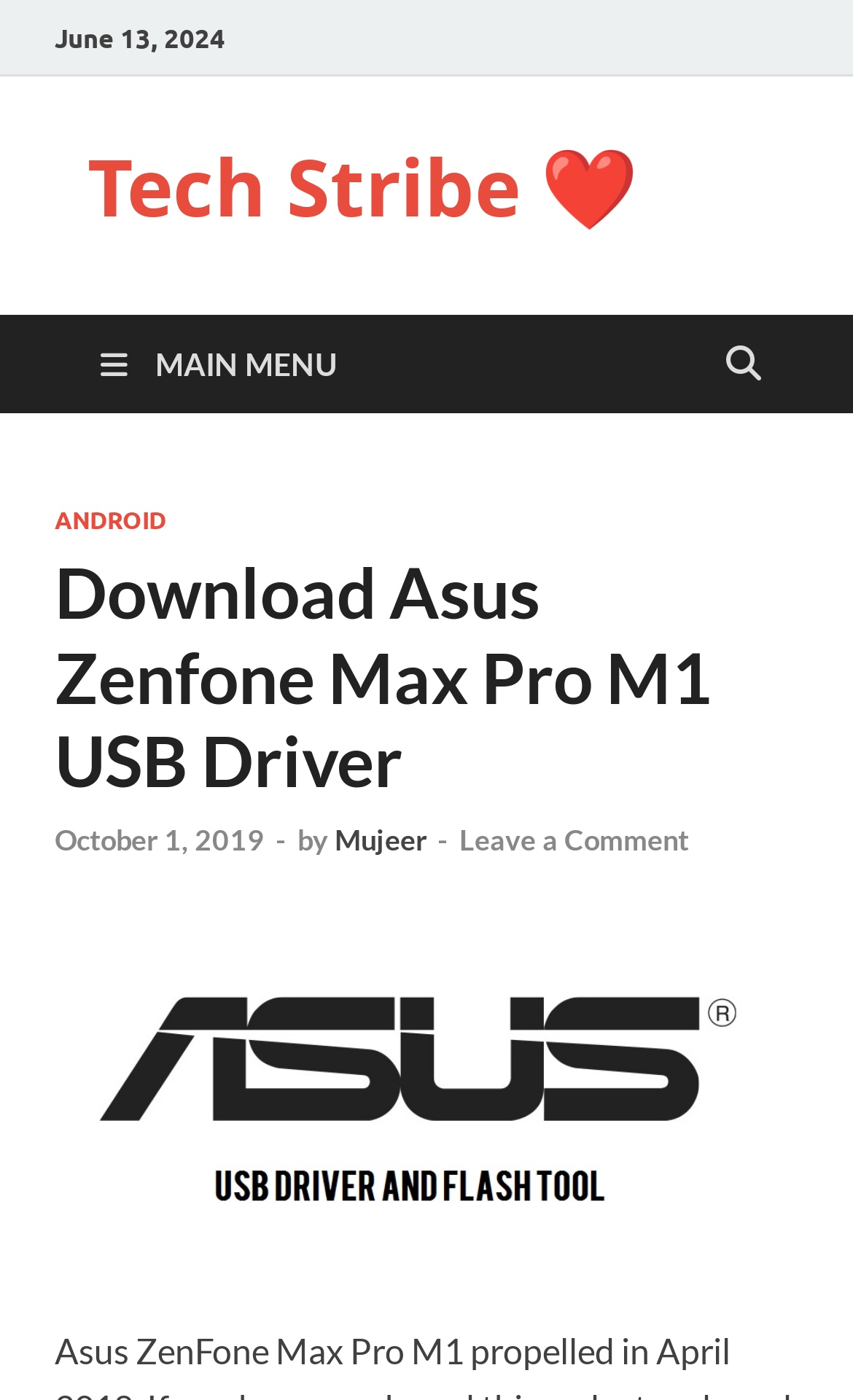Predict the bounding box of the UI element based on this description: "Menu Close".

None